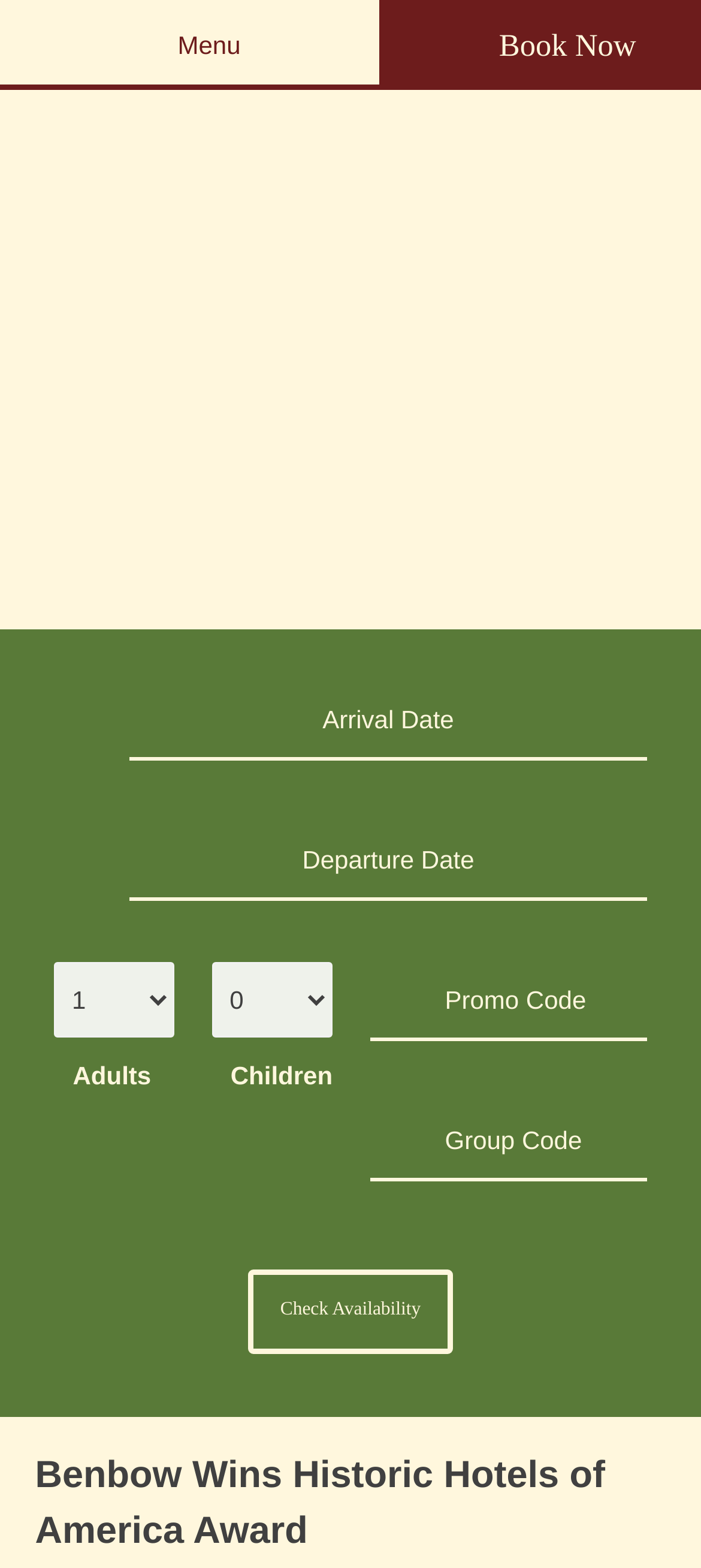What information is required to check availability?
Provide a detailed and well-explained answer to the question.

The webpage has two required textboxes, one for 'Arrival Date' and one for 'Departure Date', indicating that this information is necessary to check availability.